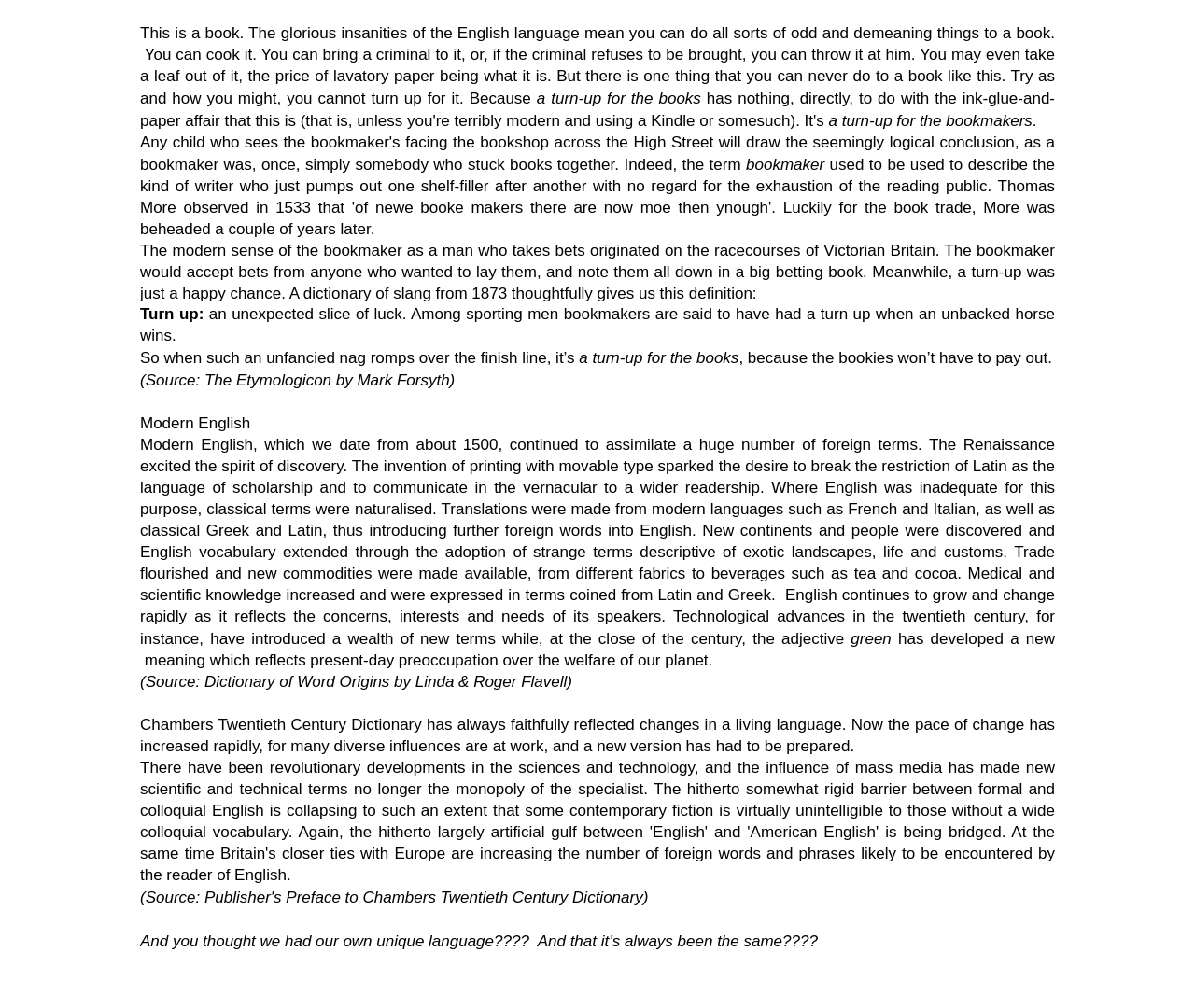What is the significance of the Renaissance in the development of the English language?
Please look at the screenshot and answer in one word or a short phrase.

It sparked the desire to break the restriction of Latin